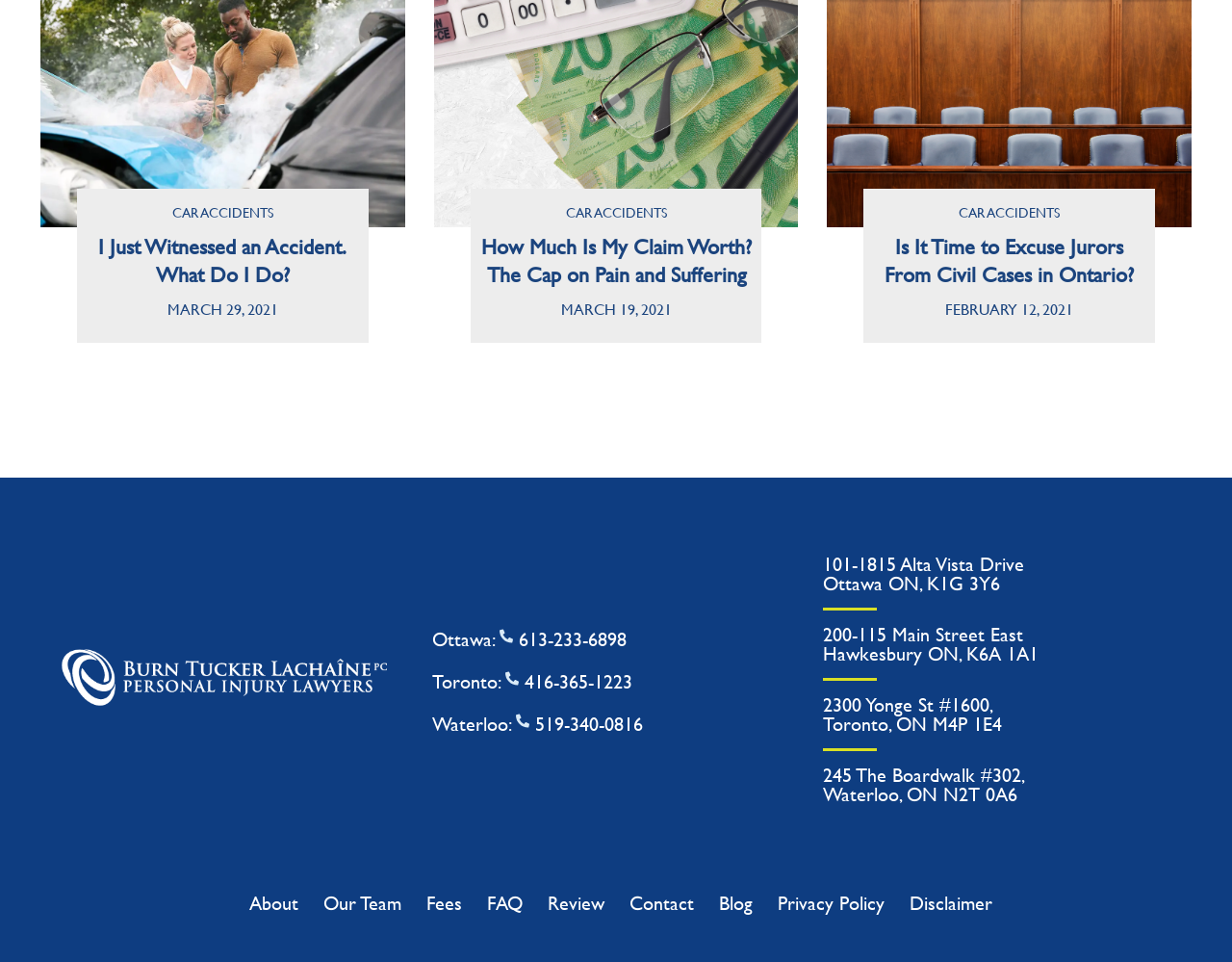Please specify the bounding box coordinates of the area that should be clicked to accomplish the following instruction: "add your business now". The coordinates should consist of four float numbers between 0 and 1, i.e., [left, top, right, bottom].

None